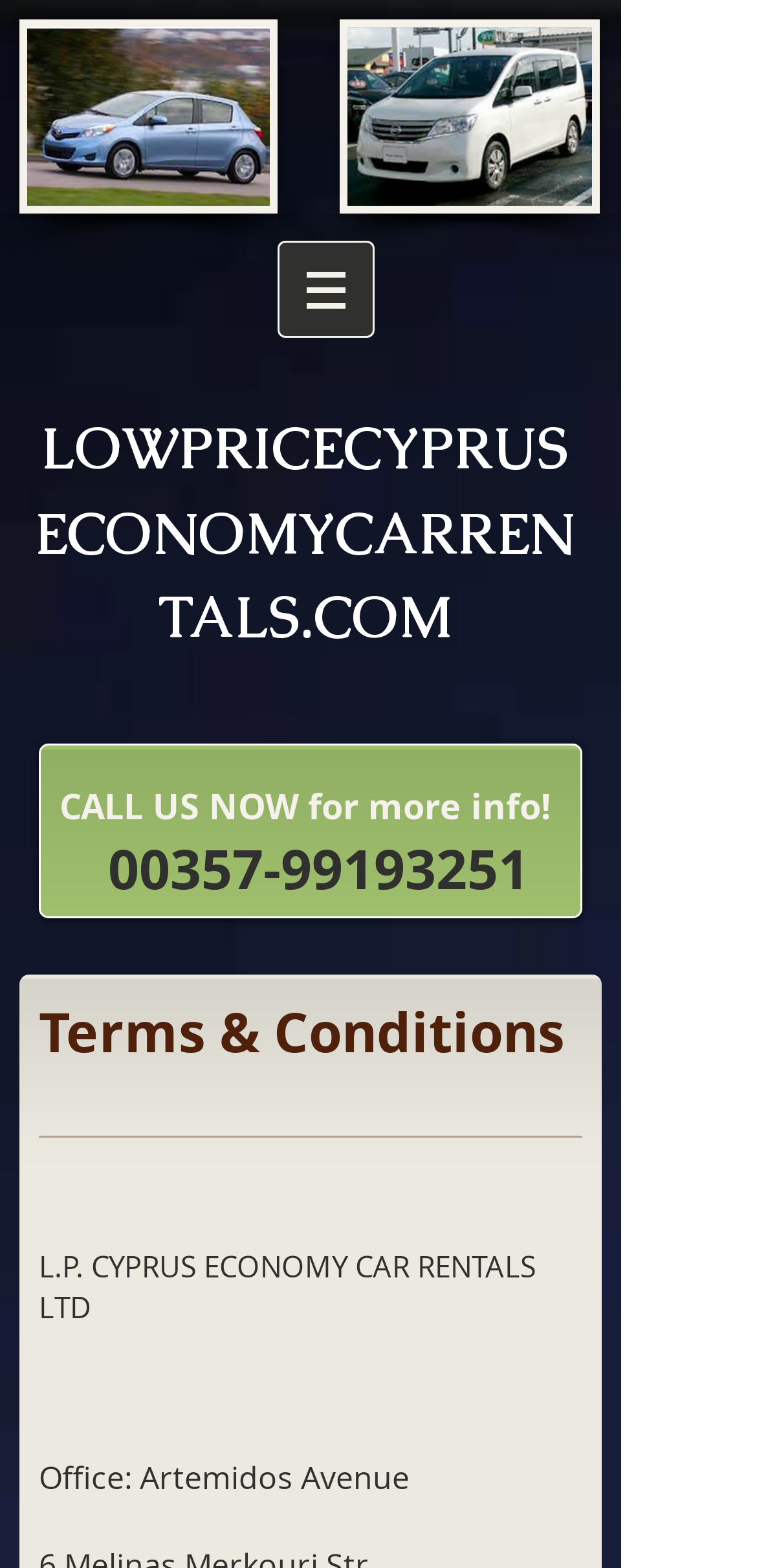Offer a comprehensive description of the webpage’s content and structure.

The webpage appears to be a car rental service website, specifically focused on economy car rentals in Larnaca, Cyprus. 

At the top-left corner, there are two images of cars, a Nissan Micra hatchback and a Daihatsu Terios, which are likely examples of the types of cars available for rent. 

To the right of the car images, there is a navigation menu labeled "Site" with a dropdown button. 

Below the car images, the website's title "LOWPRICECYPRUSECONOMYCARRENTALS.COM" is prominently displayed. 

Further down, there is a call-to-action section with a heading "CALL US NOW for more info!" and a phone number "00357-99193251" that is also a clickable link. 

Below the call-to-action section, there is a heading "Terms & Conditions" followed by a brief description of the company "L.P. CYPRUS ECONOMY CAR RENTALS LTD" and its office address "Artemidos Avenue".